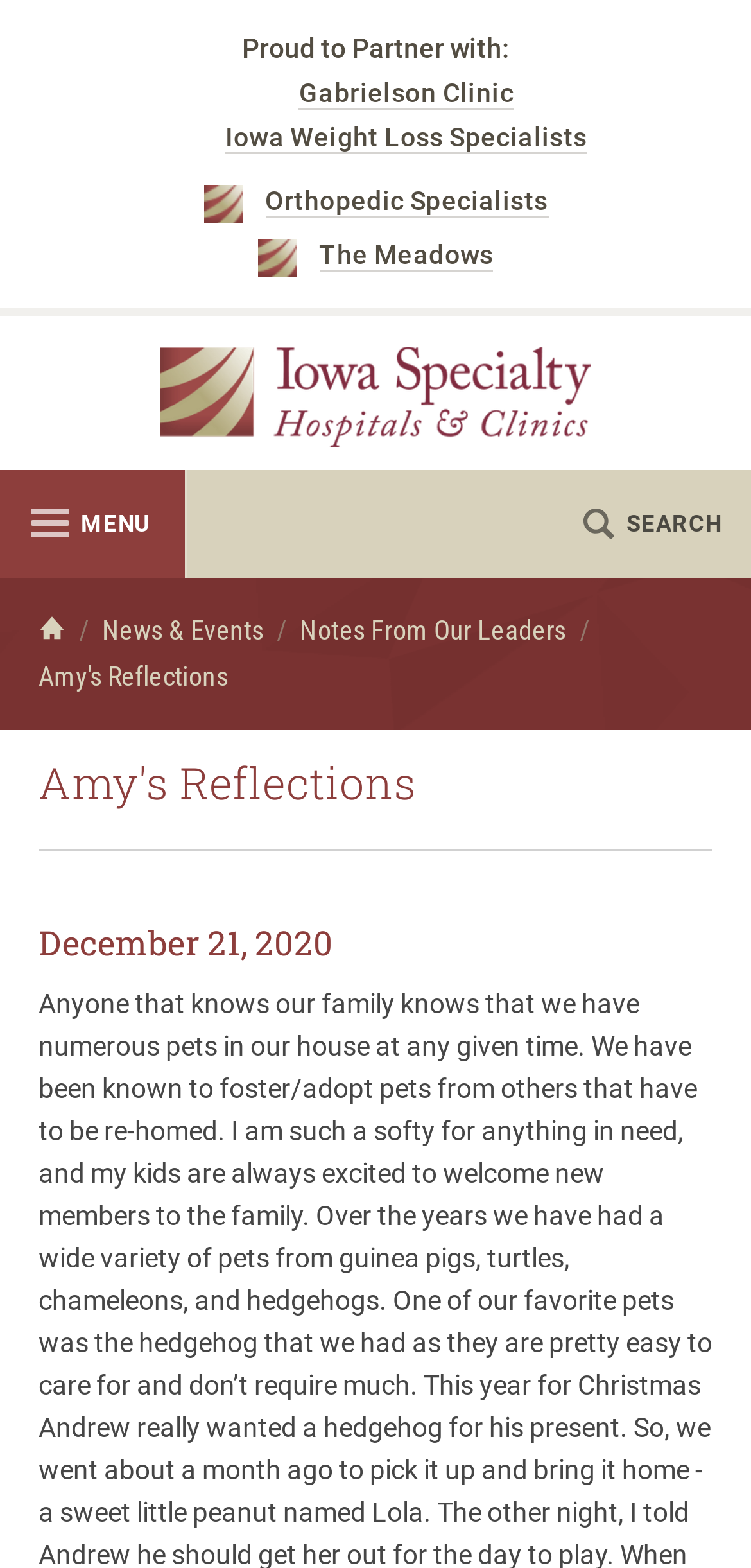What is the name of the hospital?
Please provide a single word or phrase as your answer based on the screenshot.

Iowa Specialty Hospital